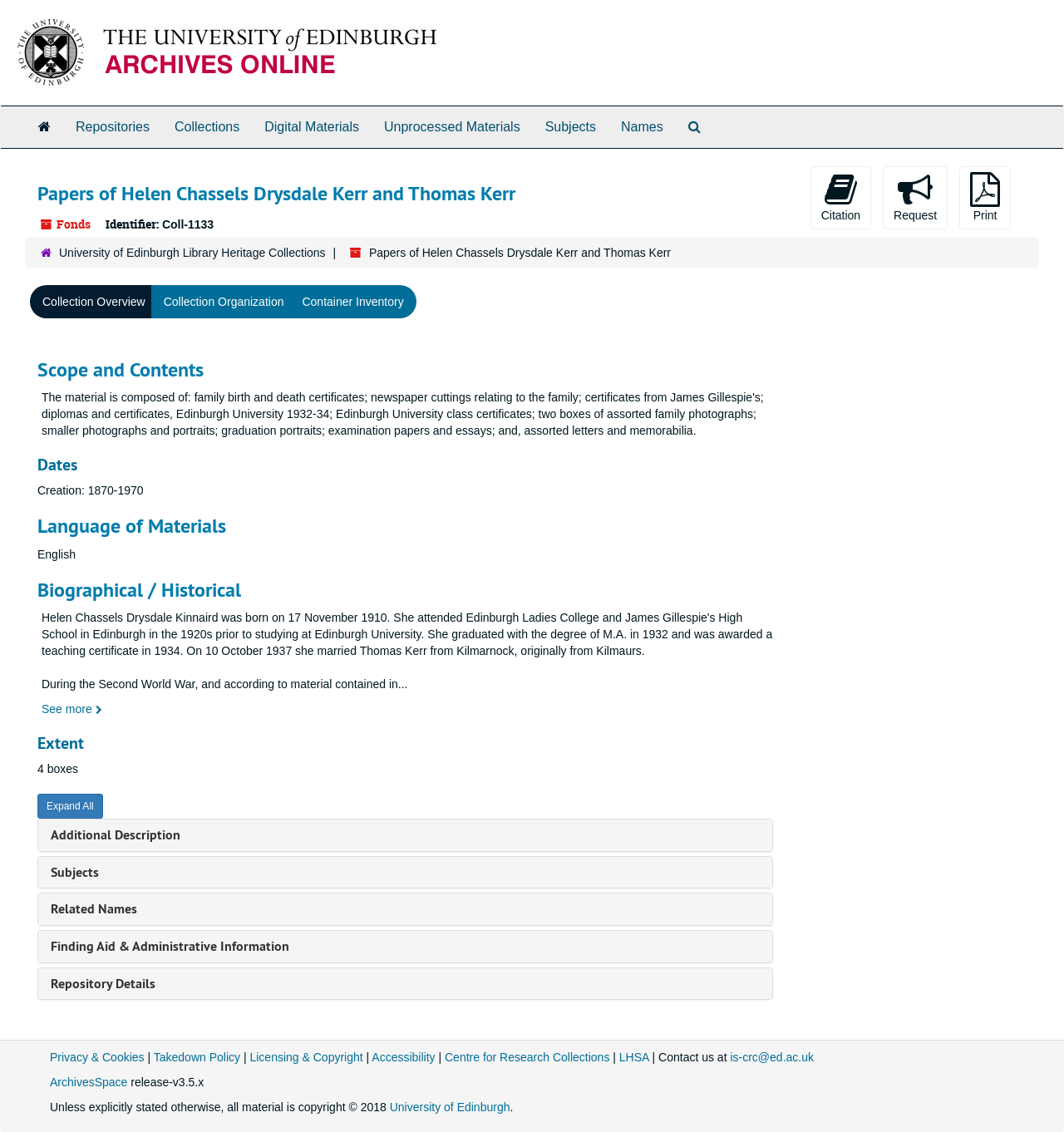How many boxes are in the collection?
Using the information from the image, provide a comprehensive answer to the question.

I found the answer by looking at the 'Extent' section of the webpage, where it is stated that the collection consists of 4 boxes.